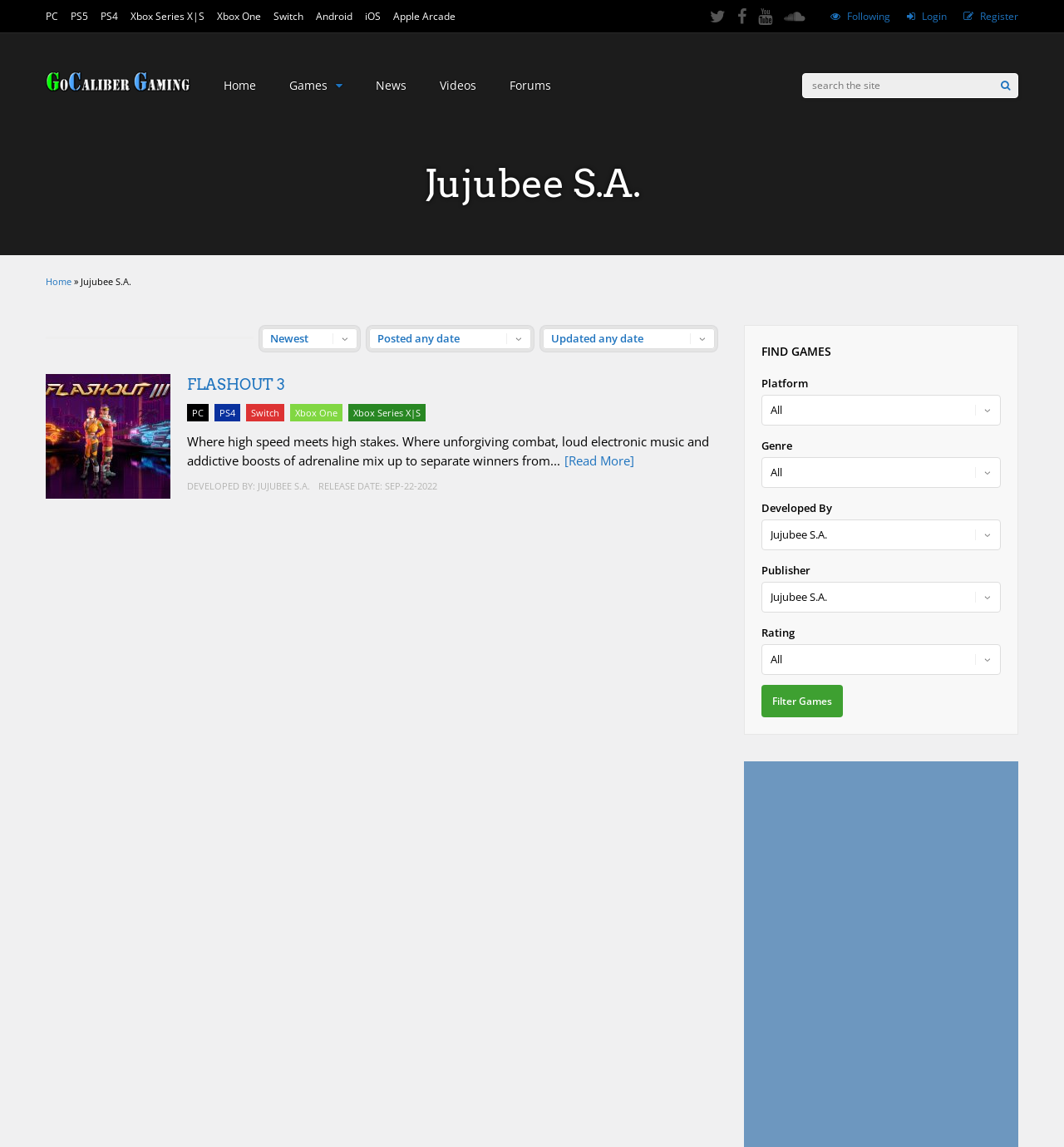By analyzing the image, answer the following question with a detailed response: What is the release date of FLASHOUT 3?

The answer can be found by looking at the static text element on the page, which says 'RELEASE DATE: SEP-22-2022'. This is likely the release date of the game FLASHOUT 3.